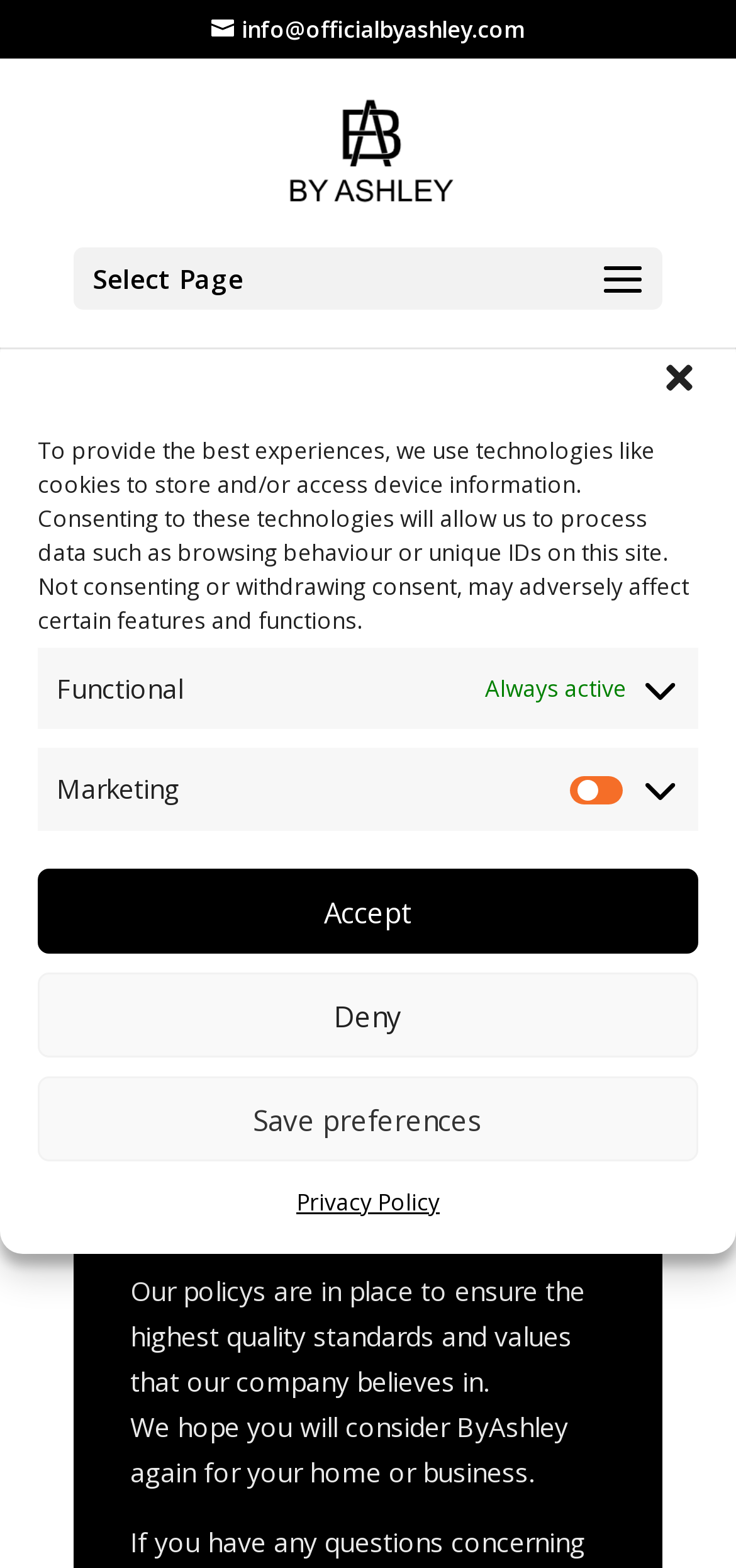Please predict the bounding box coordinates of the element's region where a click is necessary to complete the following instruction: "view privacy policy". The coordinates should be represented by four float numbers between 0 and 1, i.e., [left, top, right, bottom].

[0.403, 0.753, 0.597, 0.782]